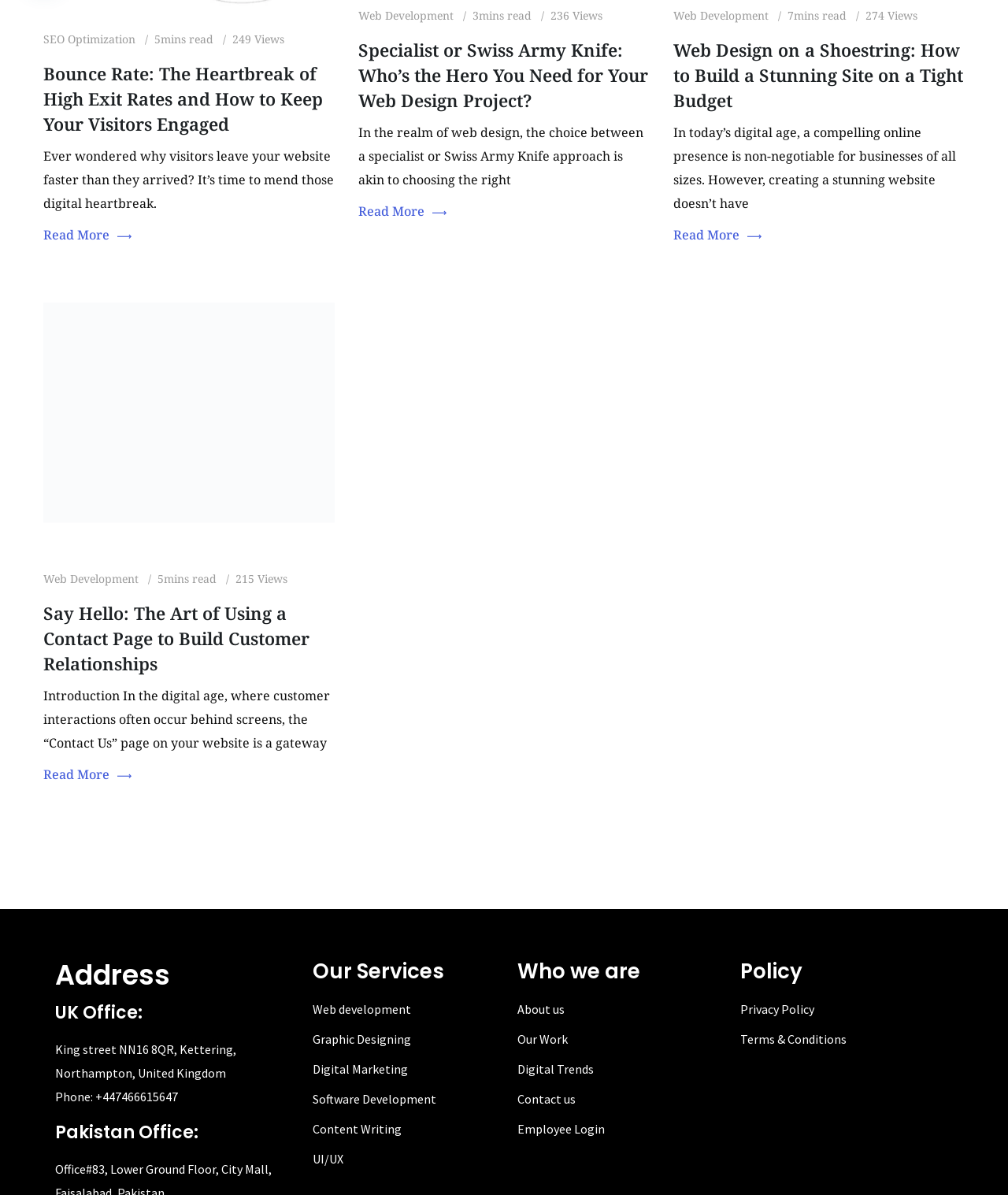Examine the image carefully and respond to the question with a detailed answer: 
What is the last service listed under 'Our Services'?

I found the answer by looking at the link elements under the 'Our Services' heading and determined that the last service listed is 'Content Writing'.